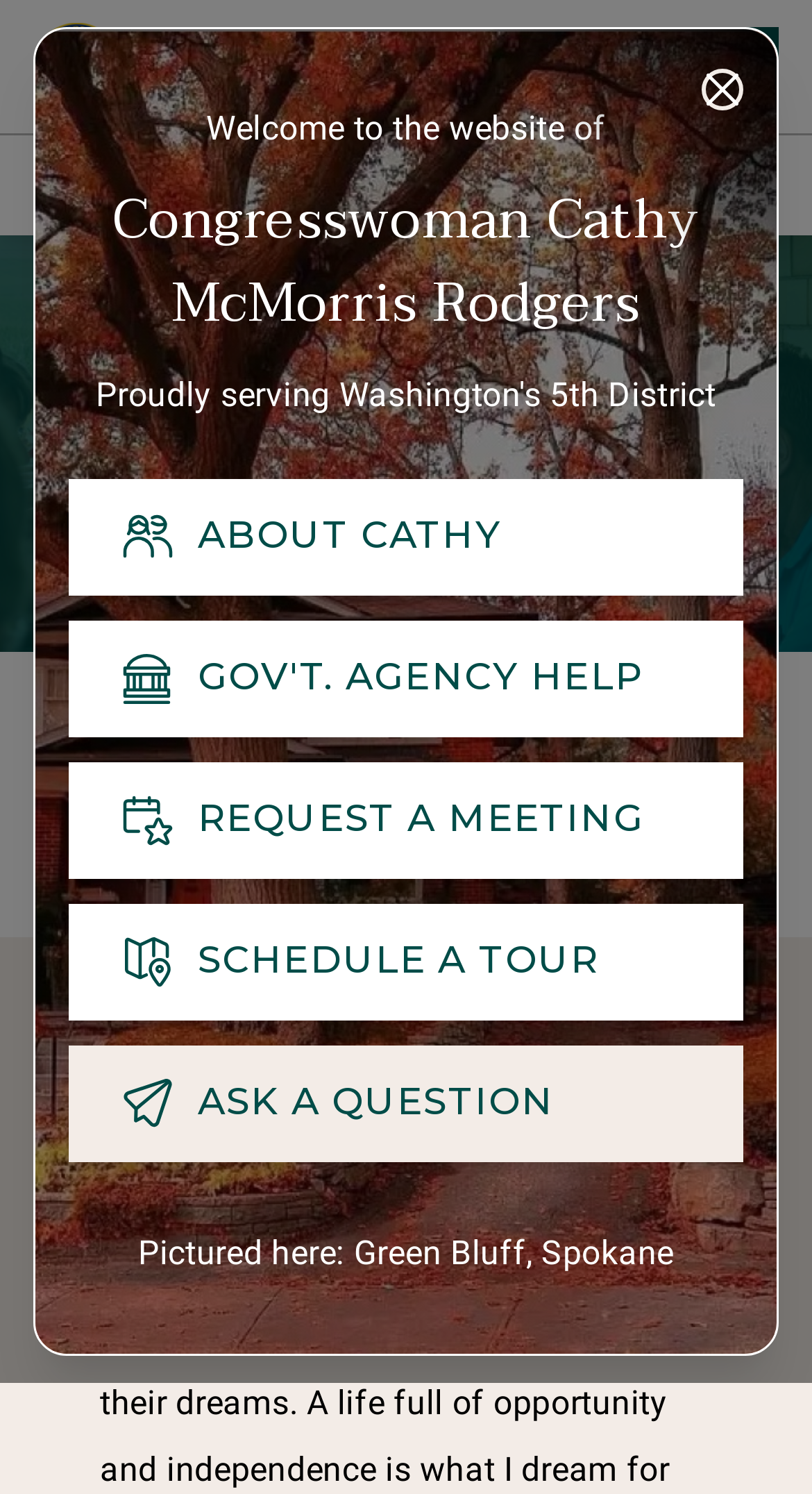Please reply to the following question using a single word or phrase: 
What is the name of the congresswoman on this website?

Cathy McMorris Rodgers